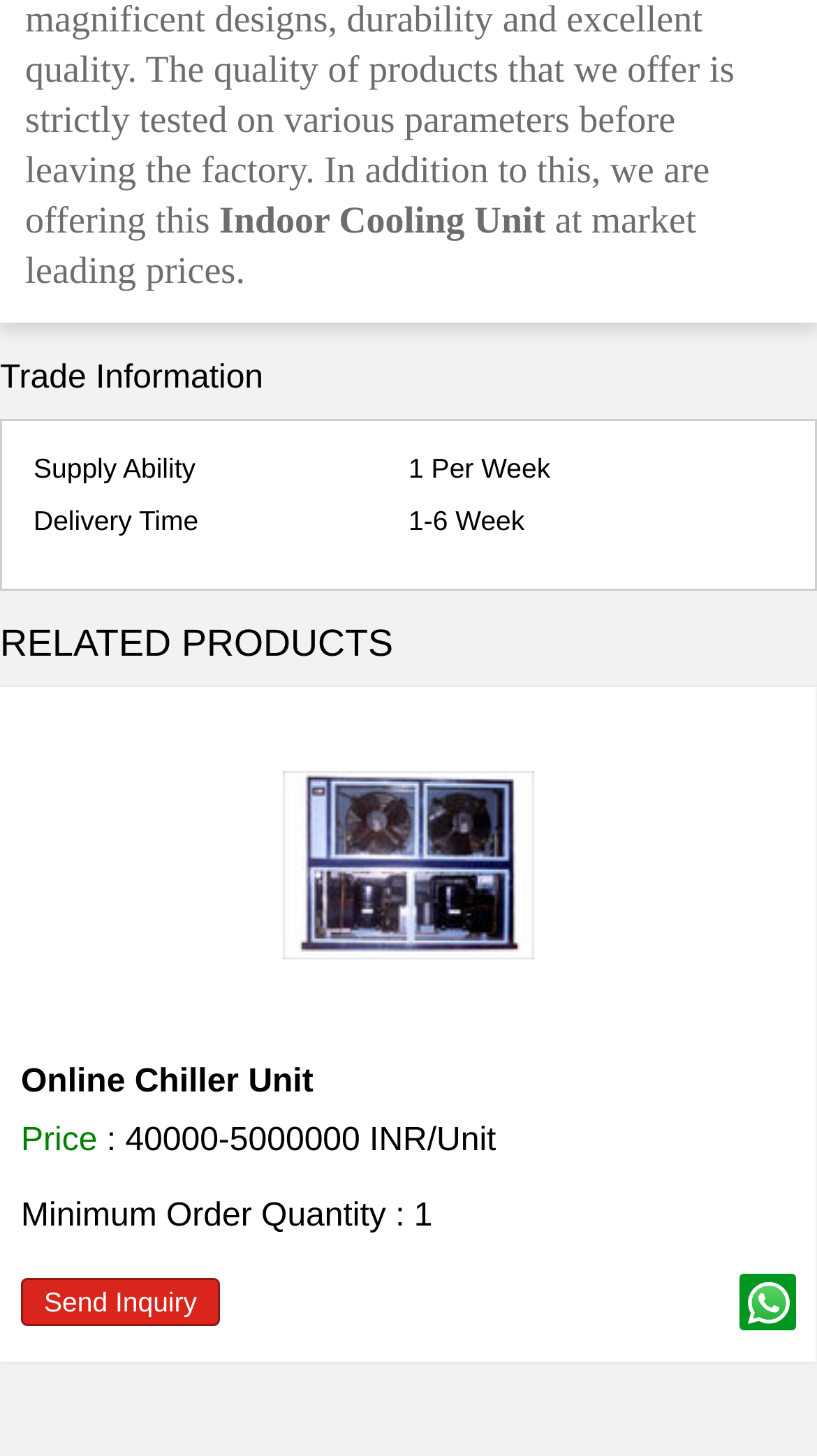Look at the image and answer the question in detail:
What is the delivery time of the product?

I found the 'Delivery Time' label on the webpage, and next to it, I saw the text '1-6 Week', which indicates the delivery time of the product.